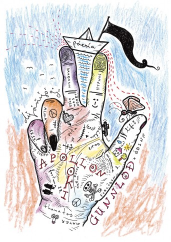What is written in the center of the hand?
Craft a detailed and extensive response to the question.

According to the caption, the names 'APOLLON' and 'GUNNLOD' are prominently displayed in a stylized font in the center of the hand, suggesting themes of mythology or storytelling.